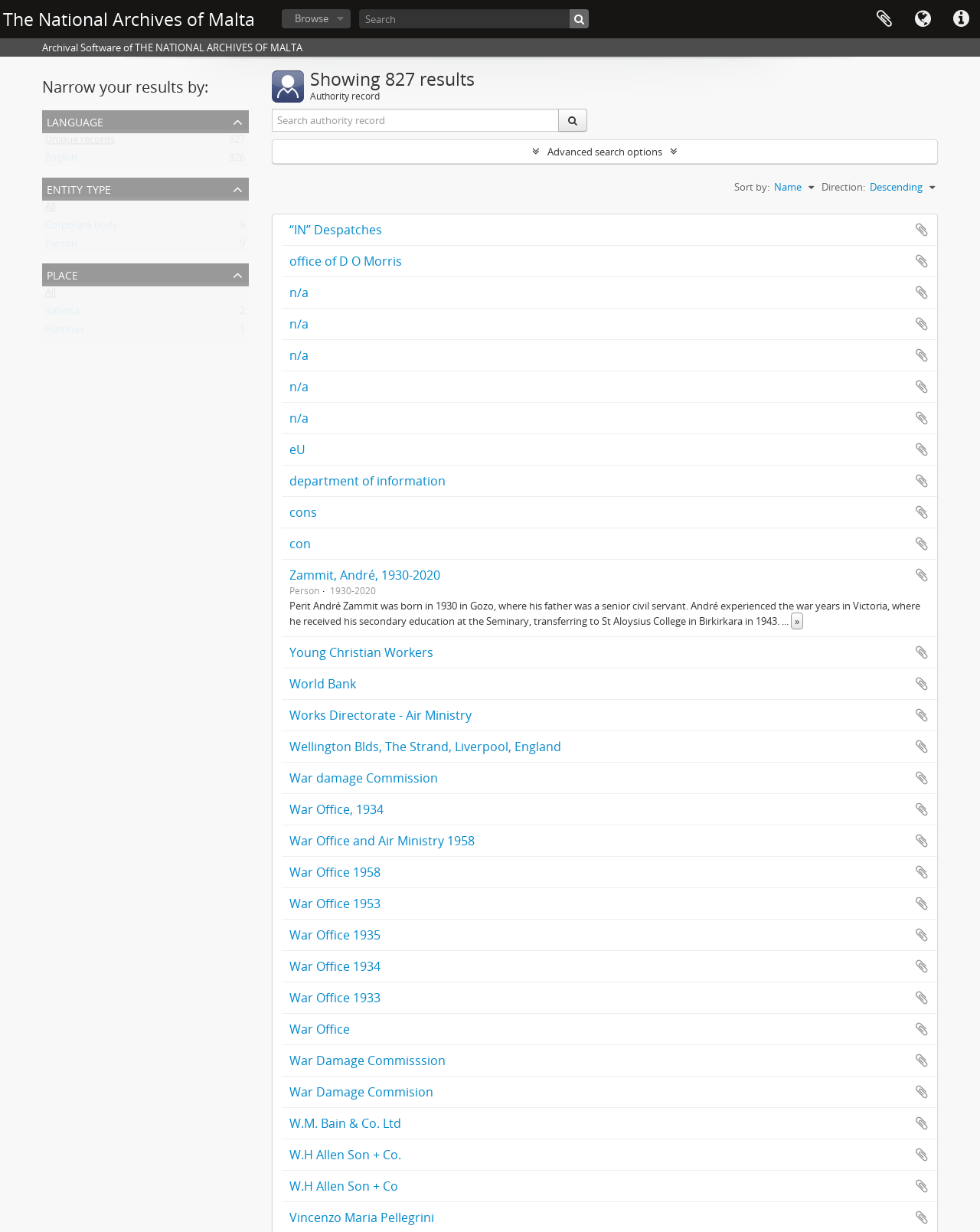Kindly respond to the following question with a single word or a brief phrase: 
What is the entity type of the second result?

Corporate body